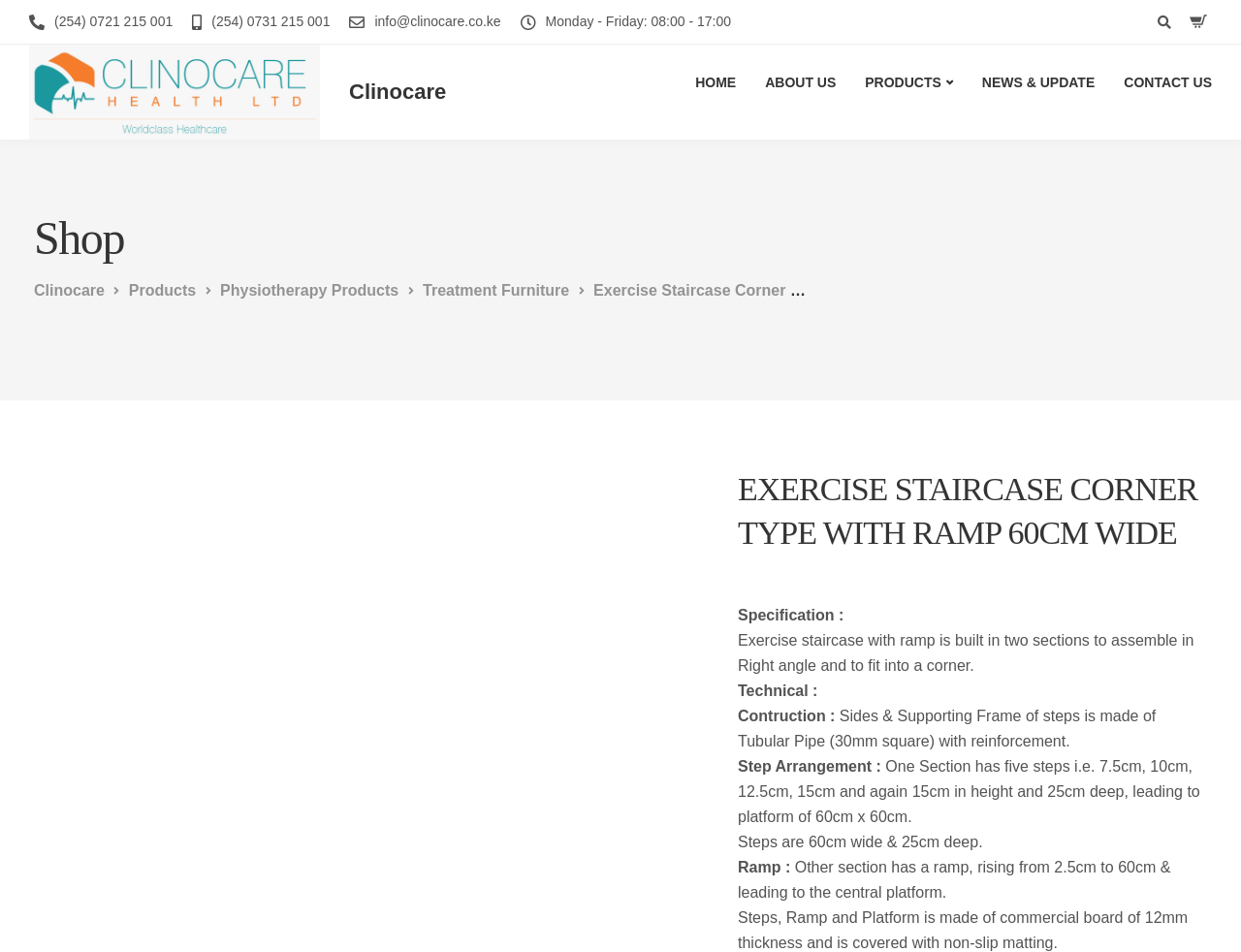Please locate the bounding box coordinates of the region I need to click to follow this instruction: "Read Member Spotlight - Kathleen Finan".

None